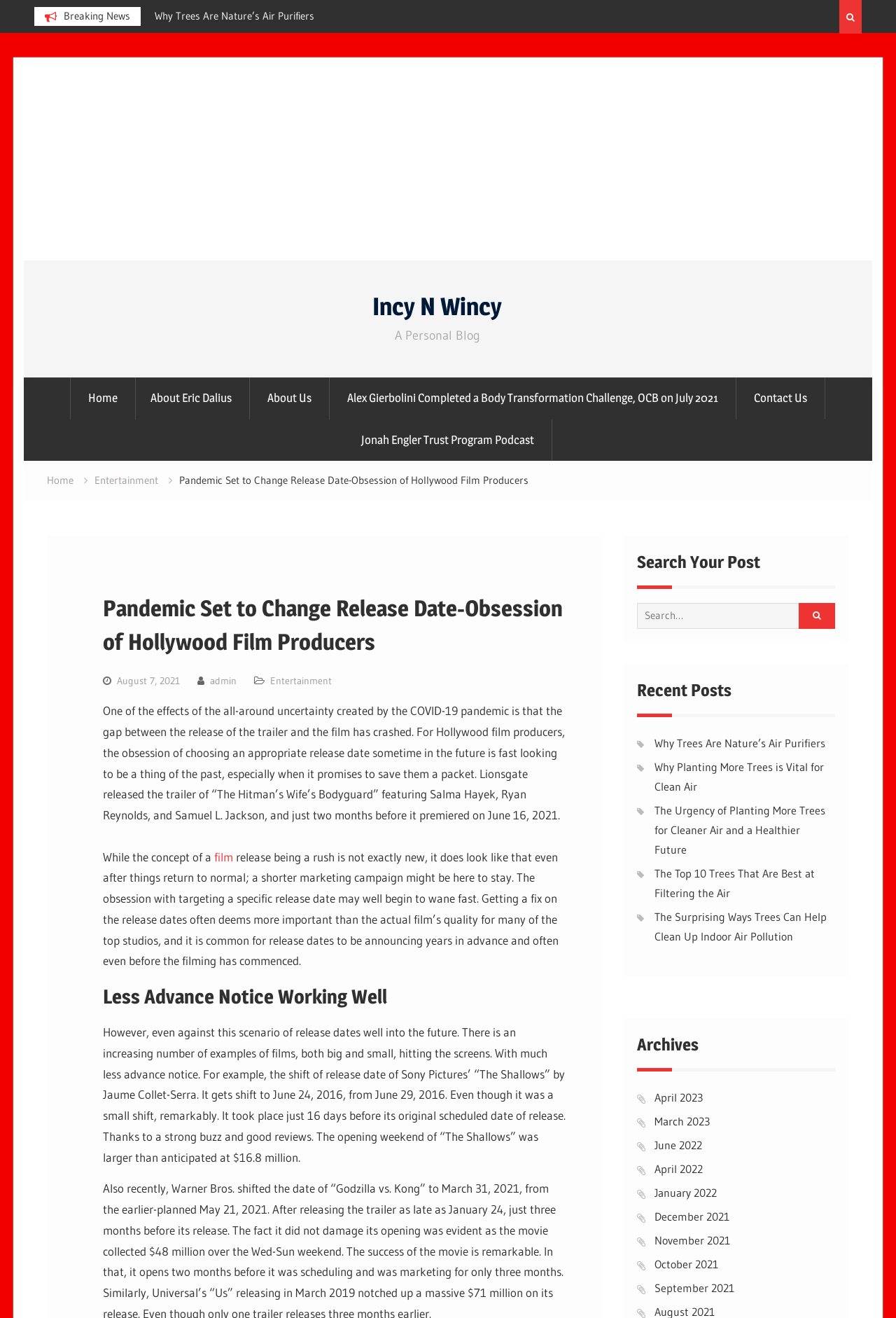Please find the bounding box coordinates of the section that needs to be clicked to achieve this instruction: "Read 'Why Trees Are Nature’s Air Purifiers'".

[0.731, 0.558, 0.921, 0.569]